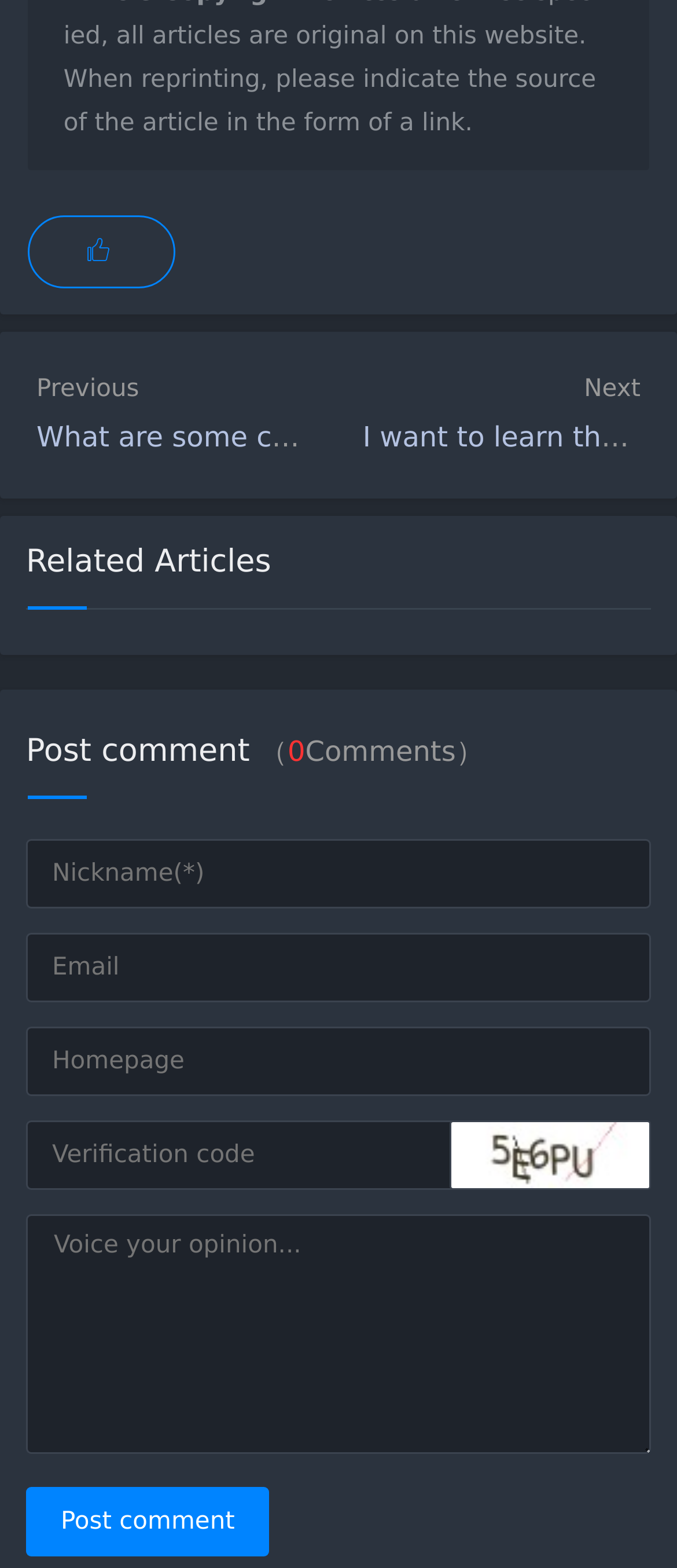How many comments are there currently?
Answer the question with as much detail as possible.

I found a static text element with the text '0' which is likely indicating the number of comments currently on the webpage.